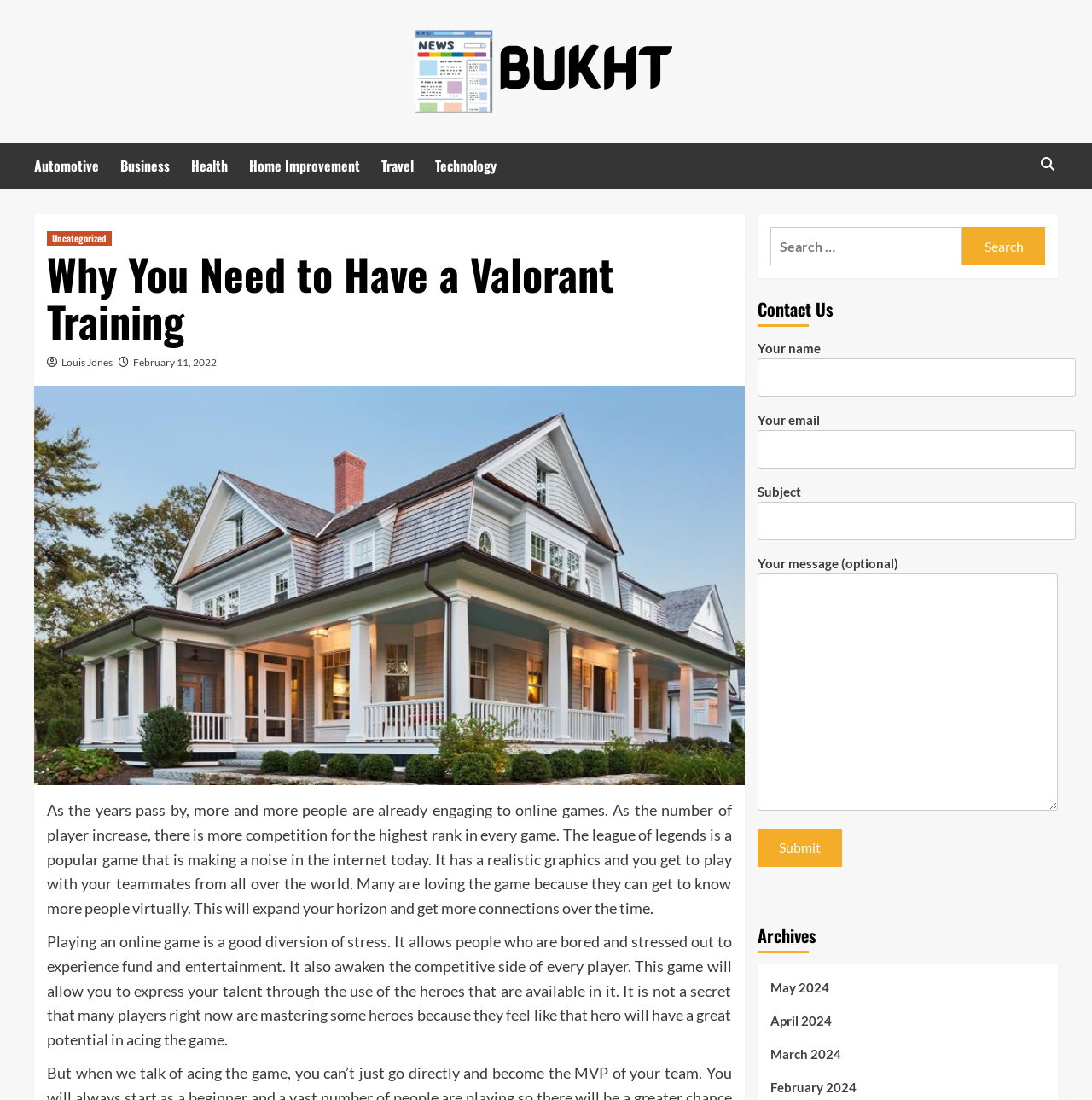Determine the bounding box coordinates for the UI element with the following description: "Interior Design". The coordinates should be four float numbers between 0 and 1, represented as [left, top, right, bottom].

None